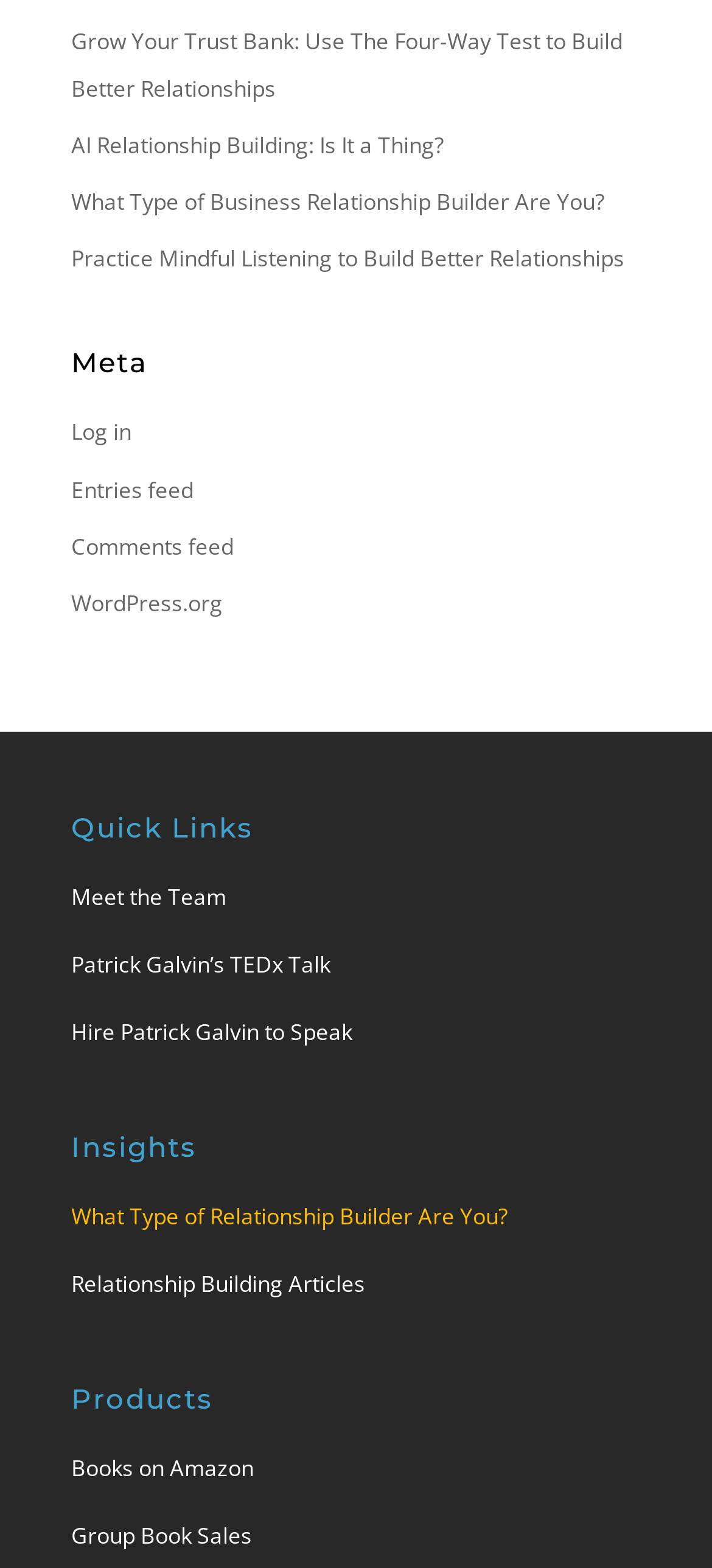Observe the image and answer the following question in detail: How many links are there under 'Products'?

I counted the number of links under the 'Products' heading, which are 'Books on Amazon' and 'Group Book Sales'.